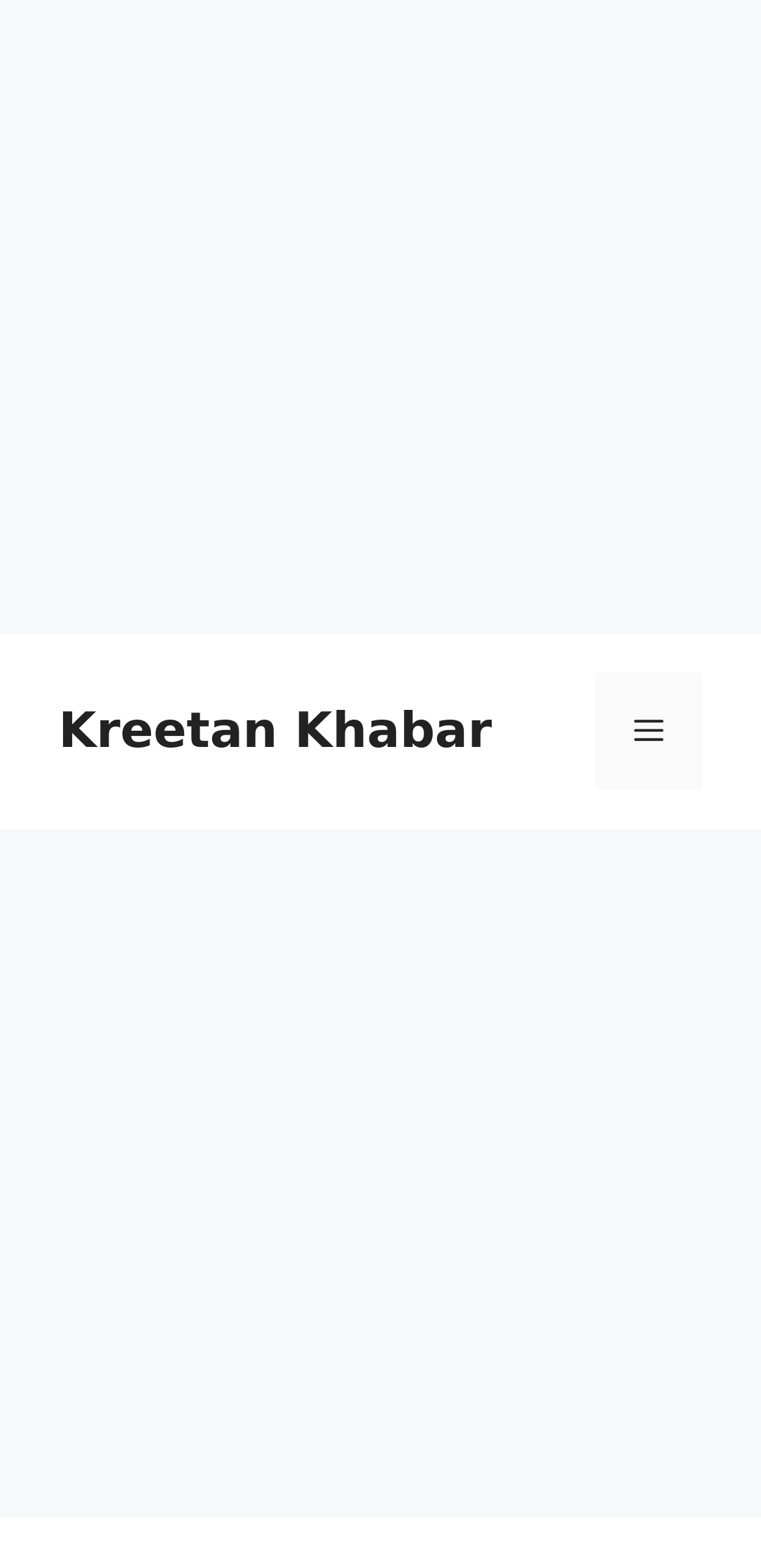Identify the bounding box for the UI element specified in this description: "Kreetan Khabar". The coordinates must be four float numbers between 0 and 1, formatted as [left, top, right, bottom].

[0.077, 0.448, 0.646, 0.484]